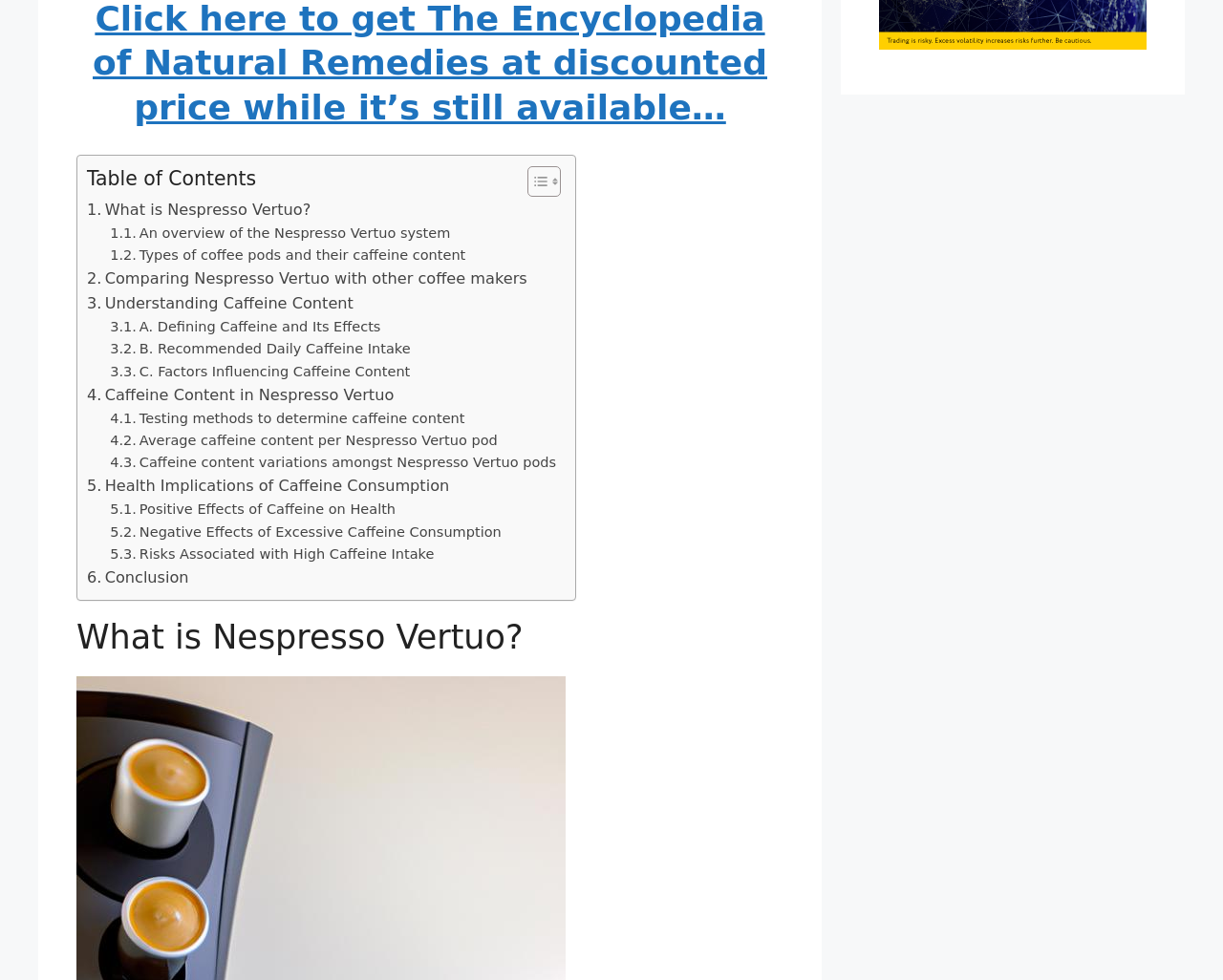Examine the image and give a thorough answer to the following question:
What is the title of the first section?

The first section is titled 'Table of Contents' as indicated by the StaticText element with the text 'Table of Contents'.